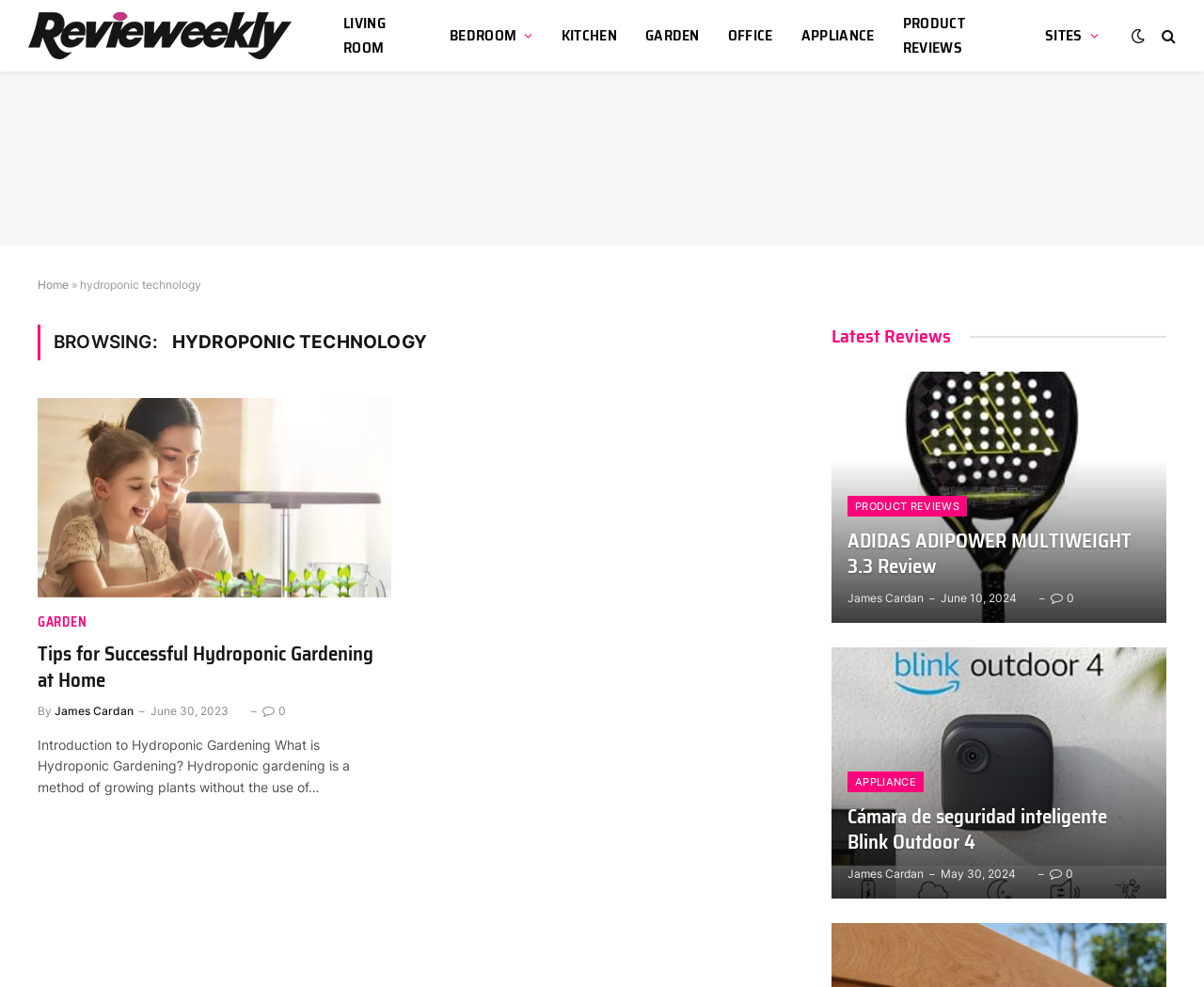Given the element description: "Product Reviews", predict the bounding box coordinates of this UI element. The coordinates must be four float numbers between 0 and 1, given as [left, top, right, bottom].

[0.704, 0.502, 0.803, 0.523]